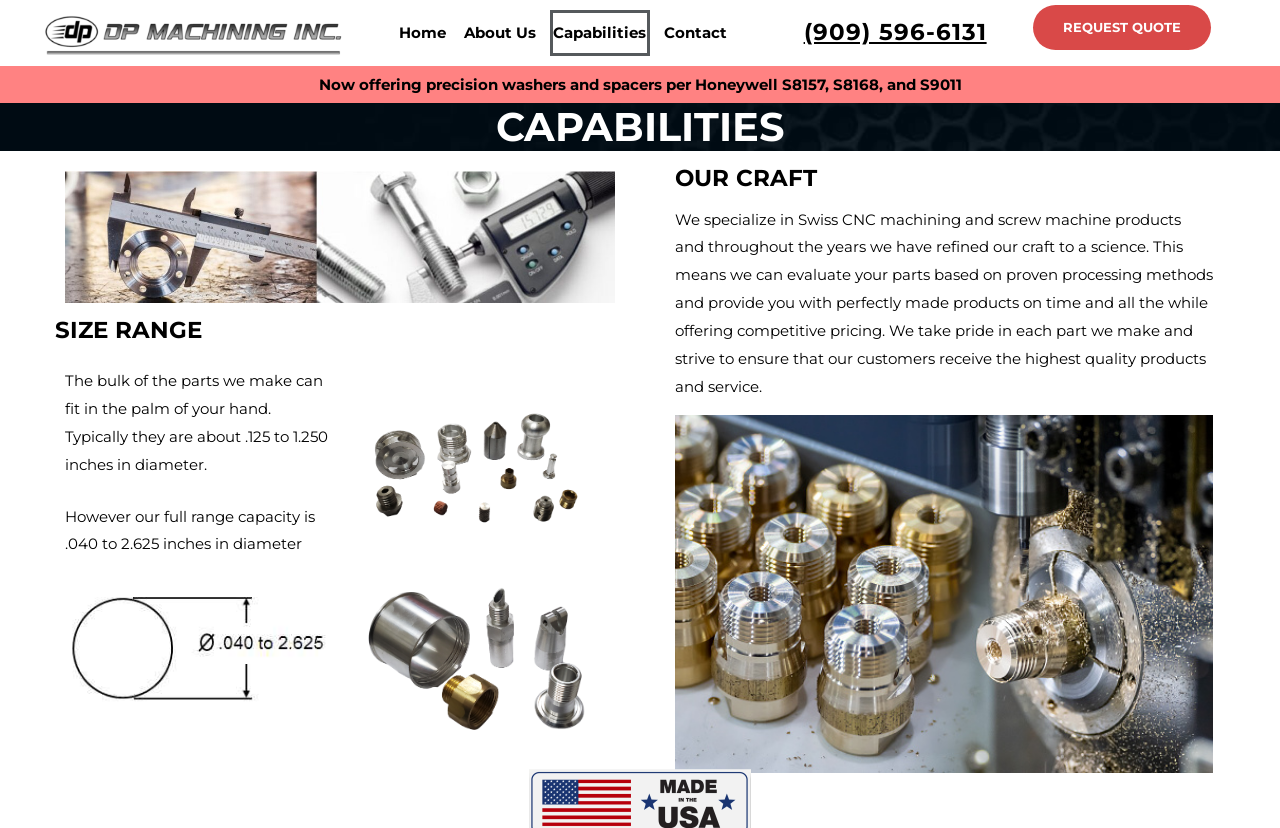Using the information from the screenshot, answer the following question thoroughly:
What is the phone number on the top right?

I found the phone number by looking at the top right section of the webpage, where I saw a heading element with the text '(909) 596-6131'.